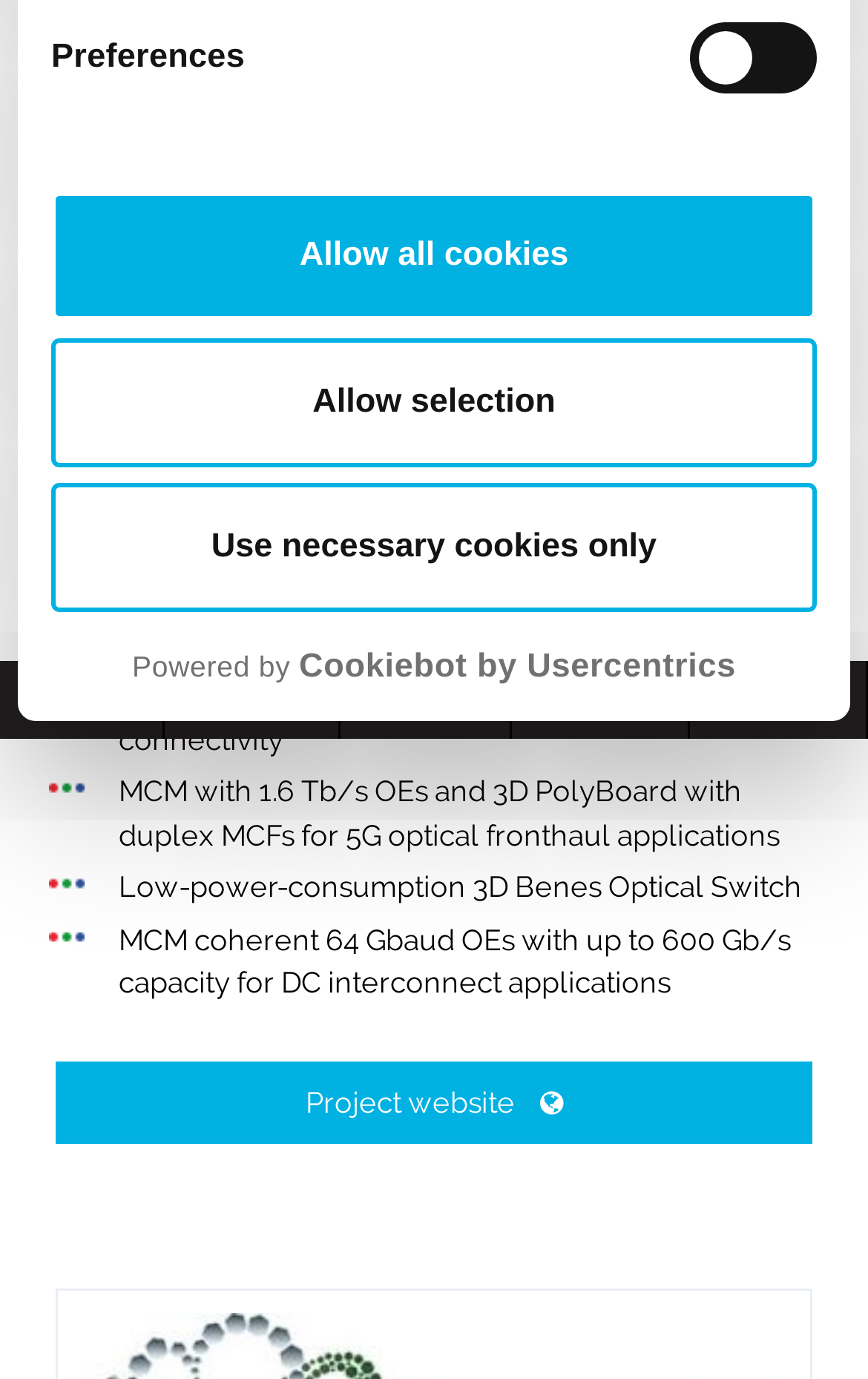Find the bounding box of the element with the following description: "News". The coordinates must be four float numbers between 0 and 1, formatted as [left, top, right, bottom].

[0.391, 0.479, 0.588, 0.536]